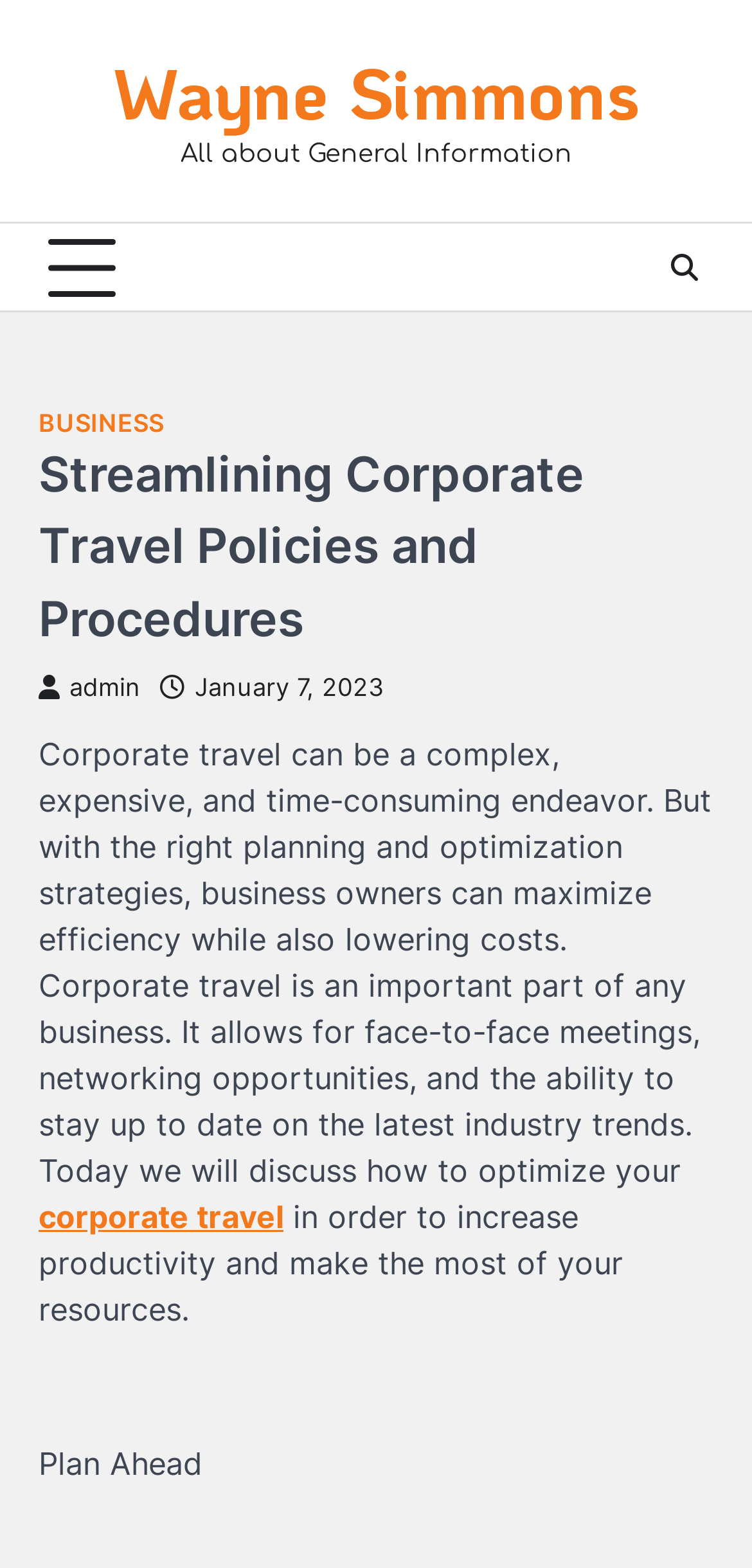What is the purpose of corporate travel?
Answer the question with a single word or phrase, referring to the image.

Face-to-face meetings, networking, and industry trends